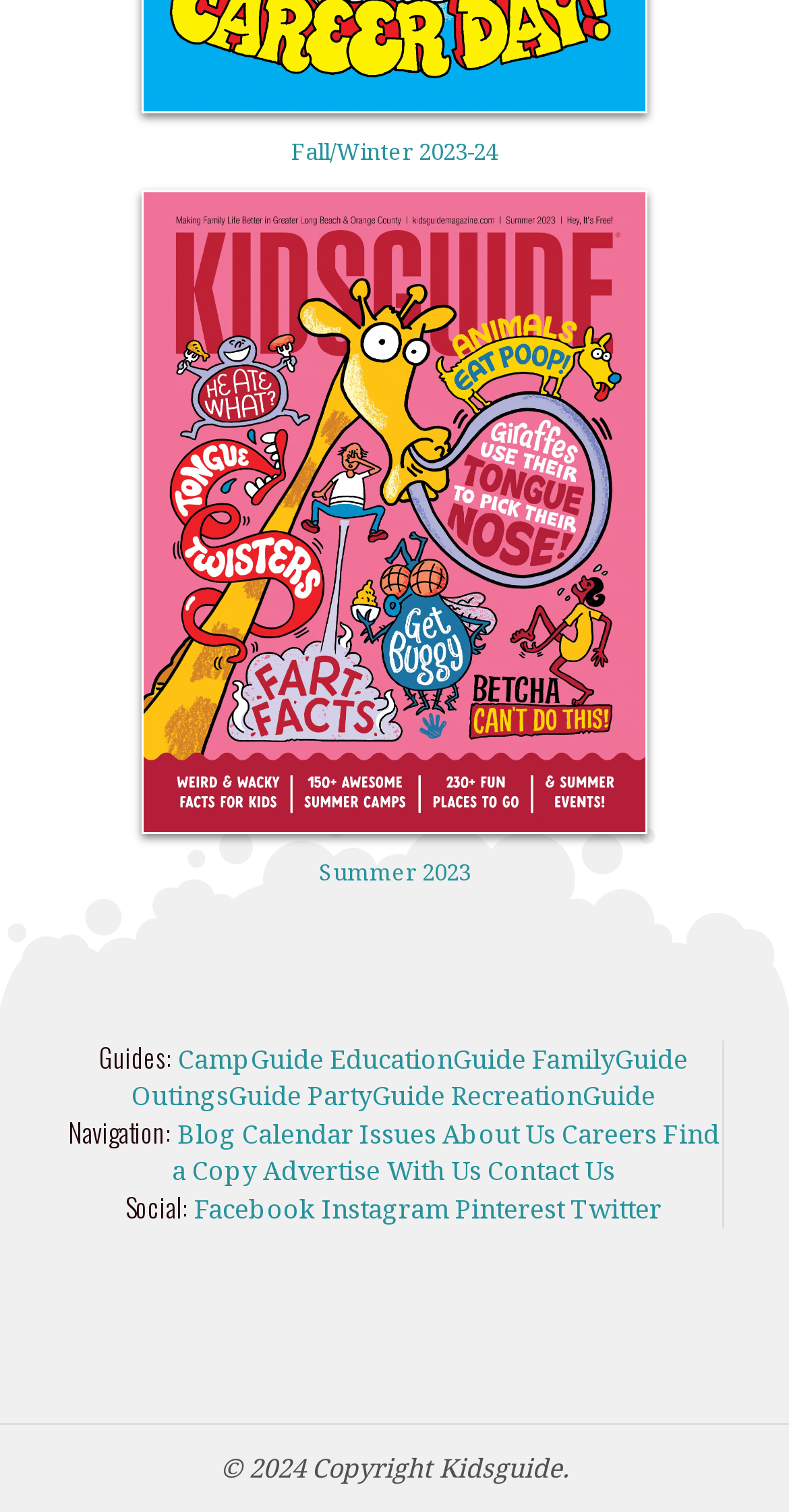Please identify the bounding box coordinates of the element on the webpage that should be clicked to follow this instruction: "Follow on Facebook". The bounding box coordinates should be given as four float numbers between 0 and 1, formatted as [left, top, right, bottom].

[0.246, 0.787, 0.4, 0.811]